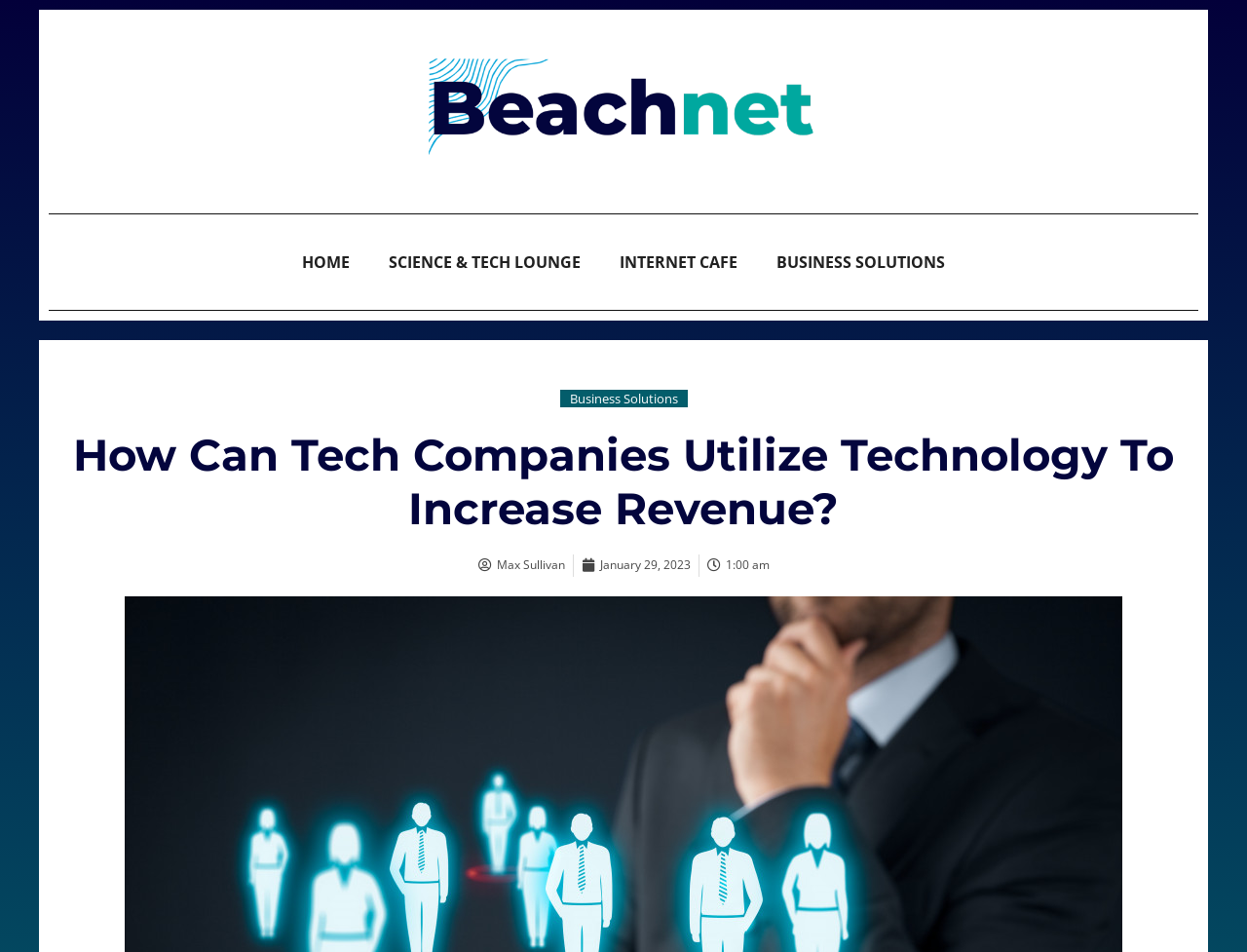Please identify the bounding box coordinates of the area that needs to be clicked to fulfill the following instruction: "check the author of the article."

[0.383, 0.583, 0.453, 0.605]